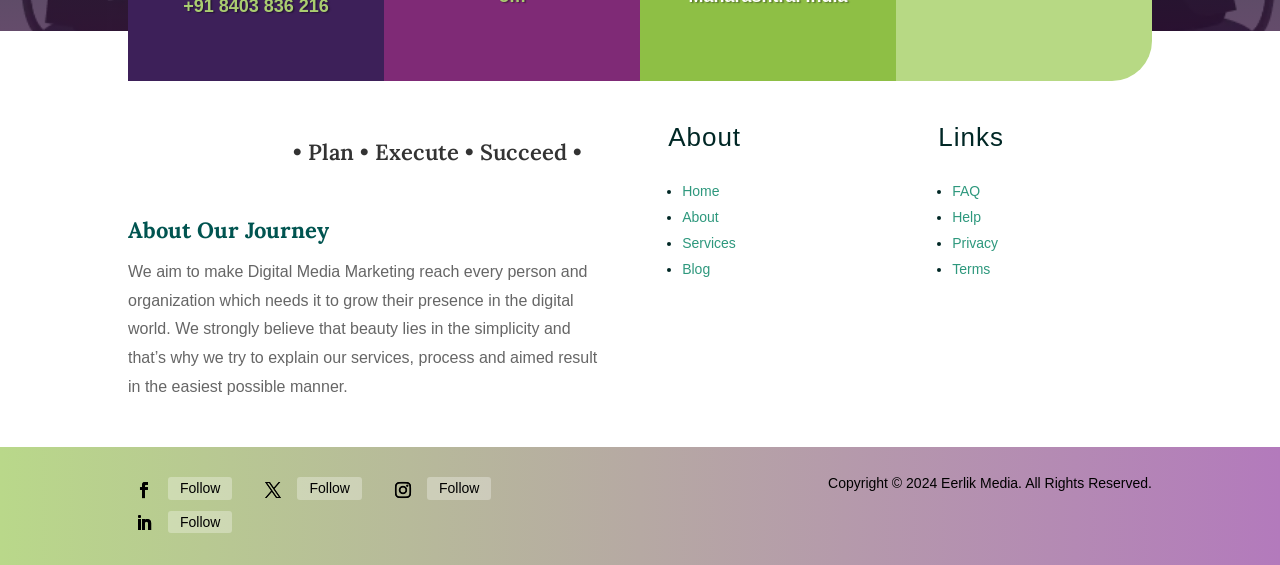Given the element description "4 Common Trading Myths Debunked" in the screenshot, predict the bounding box coordinates of that UI element.

None